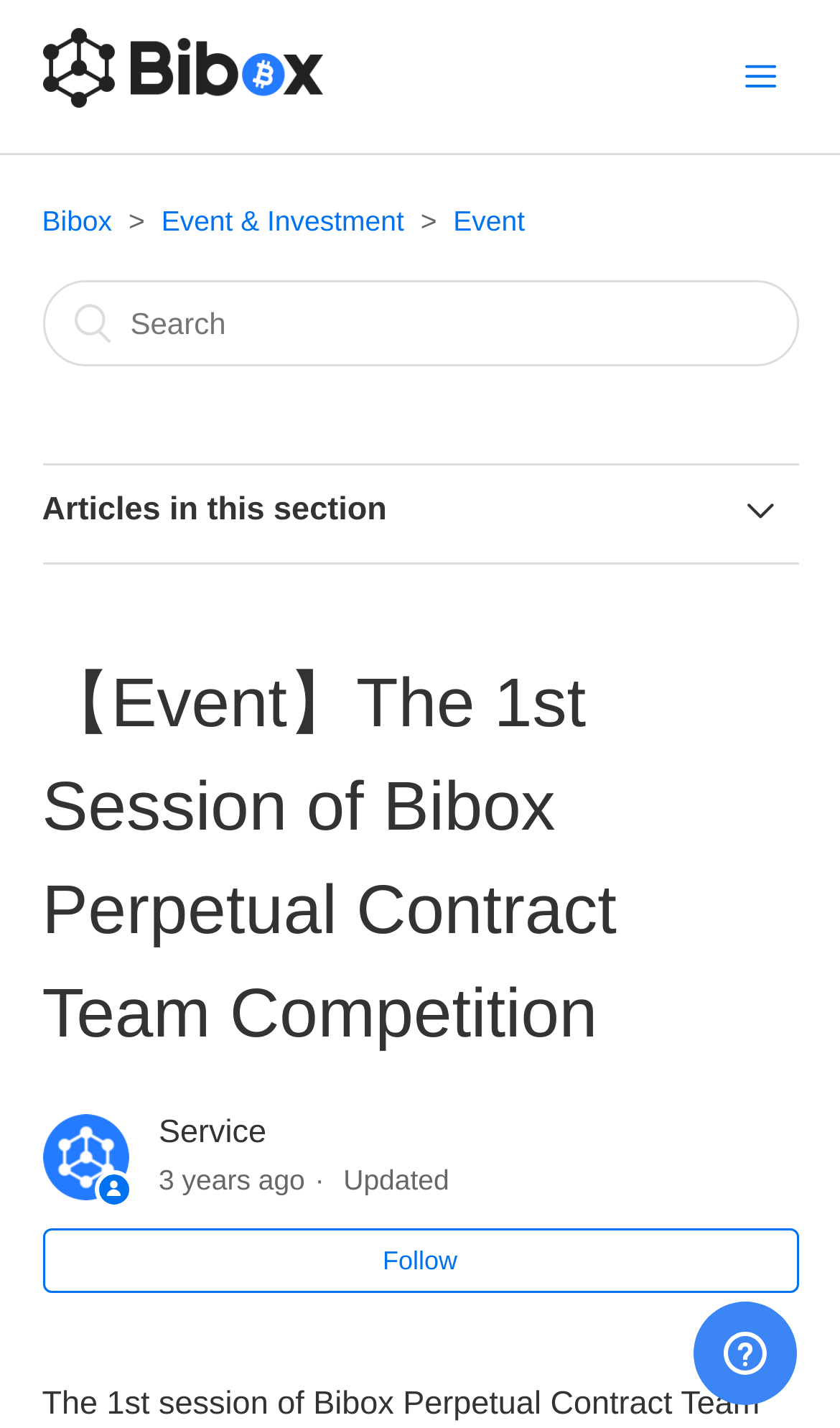How many links are there in the 'Articles in this section' section?
Answer briefly with a single word or phrase based on the image.

5